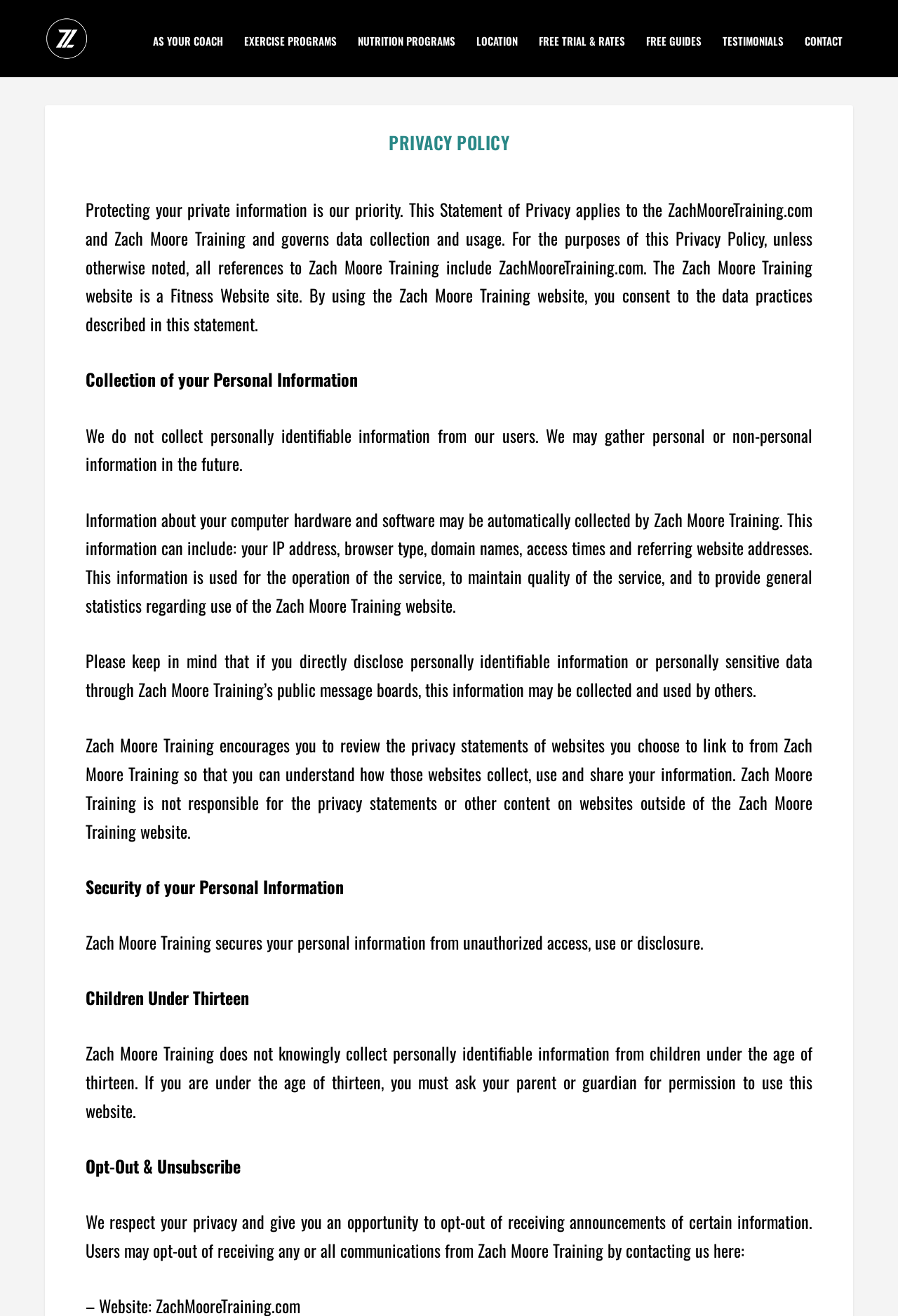Find the bounding box coordinates for the HTML element described as: "Twitter". The coordinates should consist of four float values between 0 and 1, i.e., [left, top, right, bottom].

None